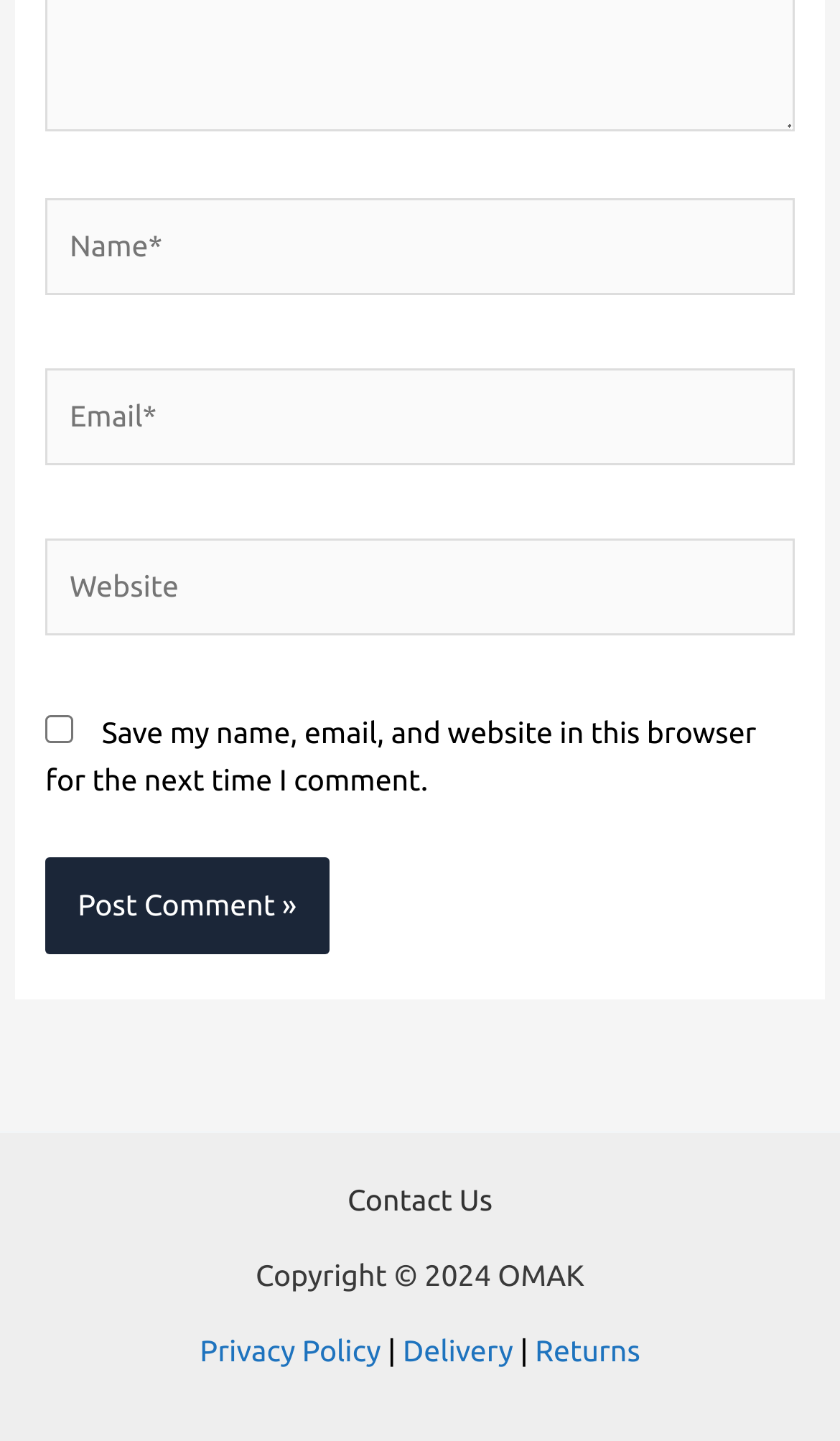Identify the bounding box coordinates for the region of the element that should be clicked to carry out the instruction: "Click the Post Comment button". The bounding box coordinates should be four float numbers between 0 and 1, i.e., [left, top, right, bottom].

[0.054, 0.594, 0.392, 0.662]